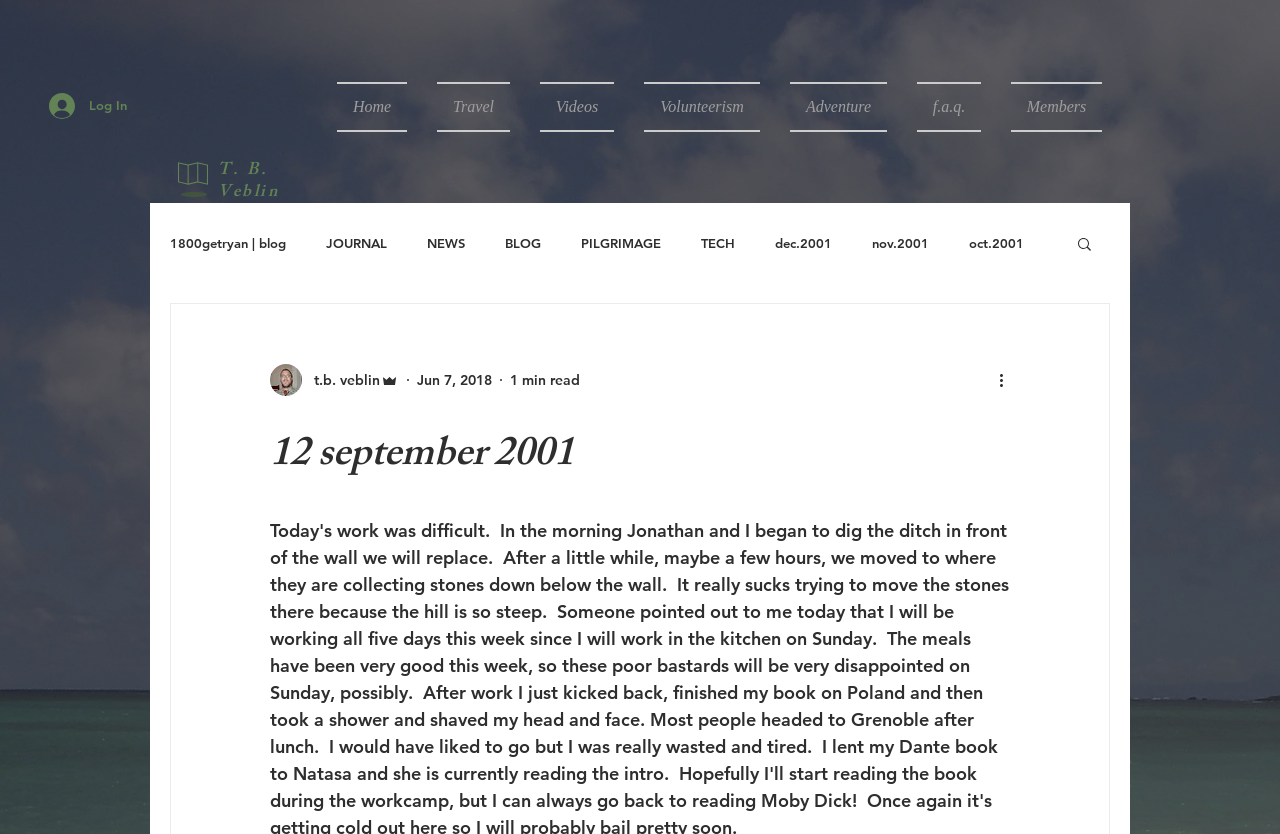Identify the bounding box coordinates of the area you need to click to perform the following instruction: "Click the Log In button".

[0.027, 0.104, 0.11, 0.149]